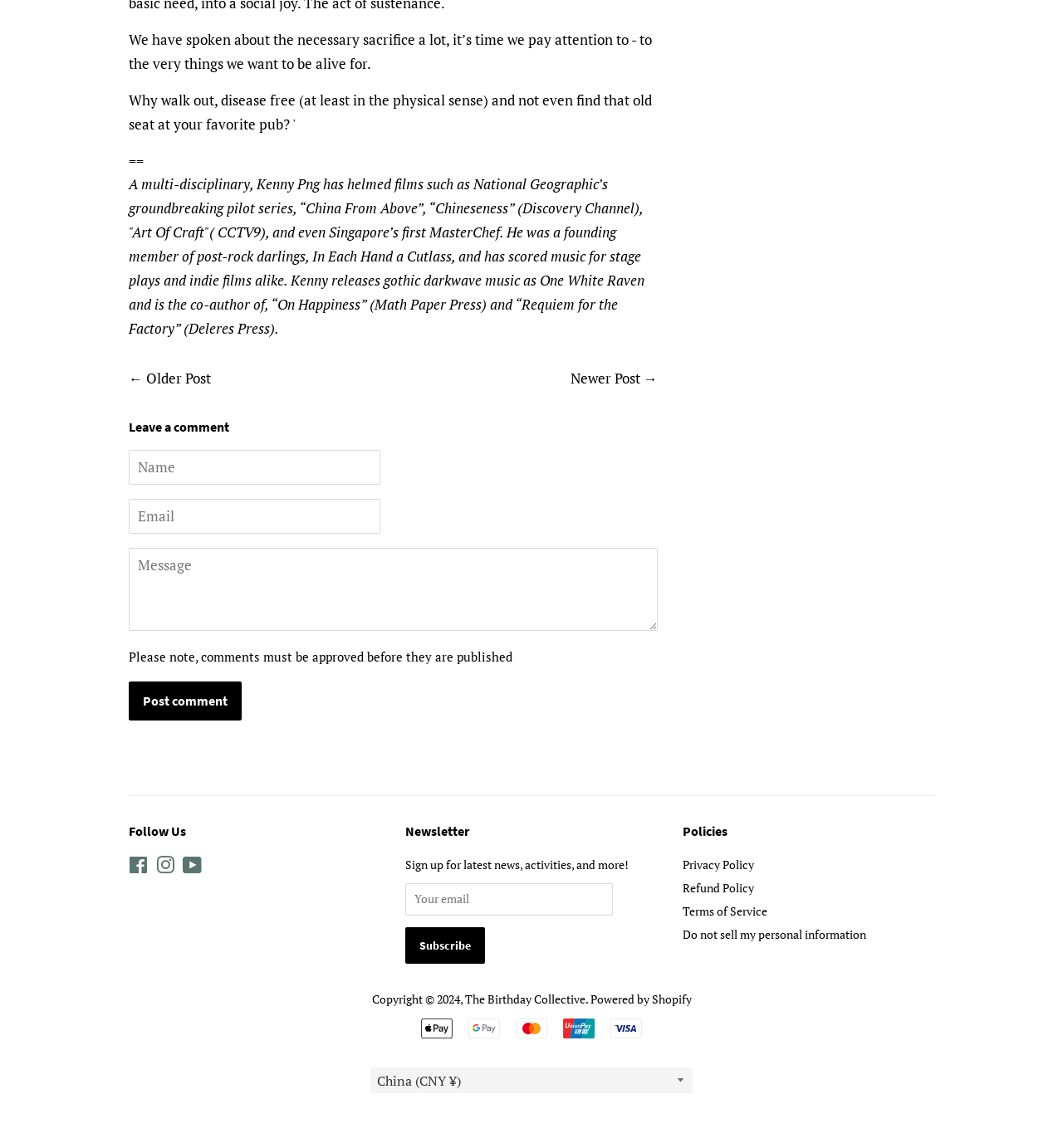Determine the bounding box coordinates for the element that should be clicked to follow this instruction: "Leave a comment". The coordinates should be given as four float numbers between 0 and 1, in the format [left, top, right, bottom].

[0.121, 0.363, 0.618, 0.381]